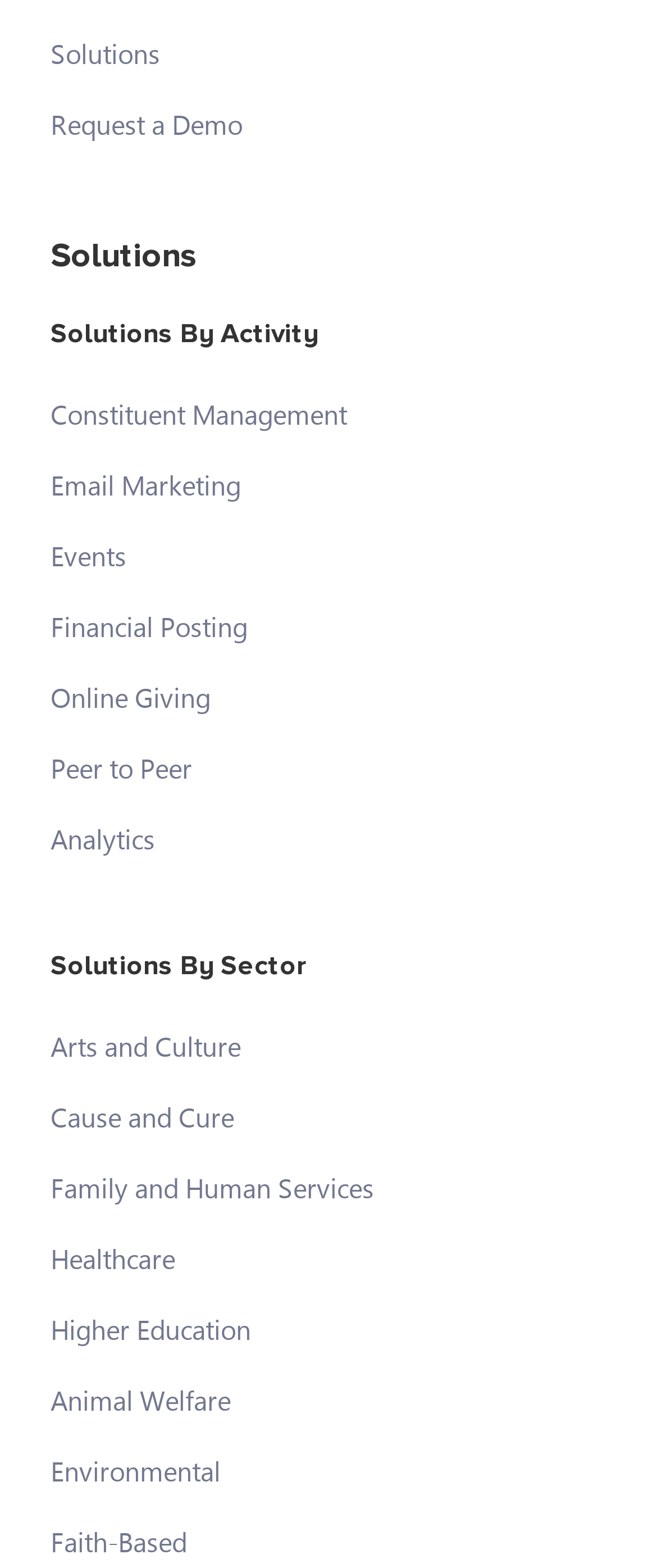Find the bounding box coordinates of the area that needs to be clicked in order to achieve the following instruction: "Request a demo". The coordinates should be specified as four float numbers between 0 and 1, i.e., [left, top, right, bottom].

[0.077, 0.068, 0.369, 0.091]